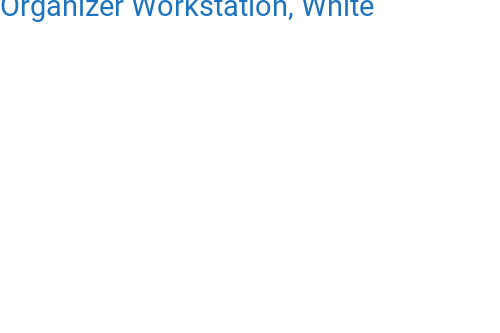Based on the image, provide a detailed response to the question:
What is the maximum weight capacity of the baker's rack?

The caption highlights that the sturdy construction of the baker's rack ensures durability, with a weight capacity of up to 253 lbs, making it an ideal choice for those looking to enhance their kitchen storage and workspace.